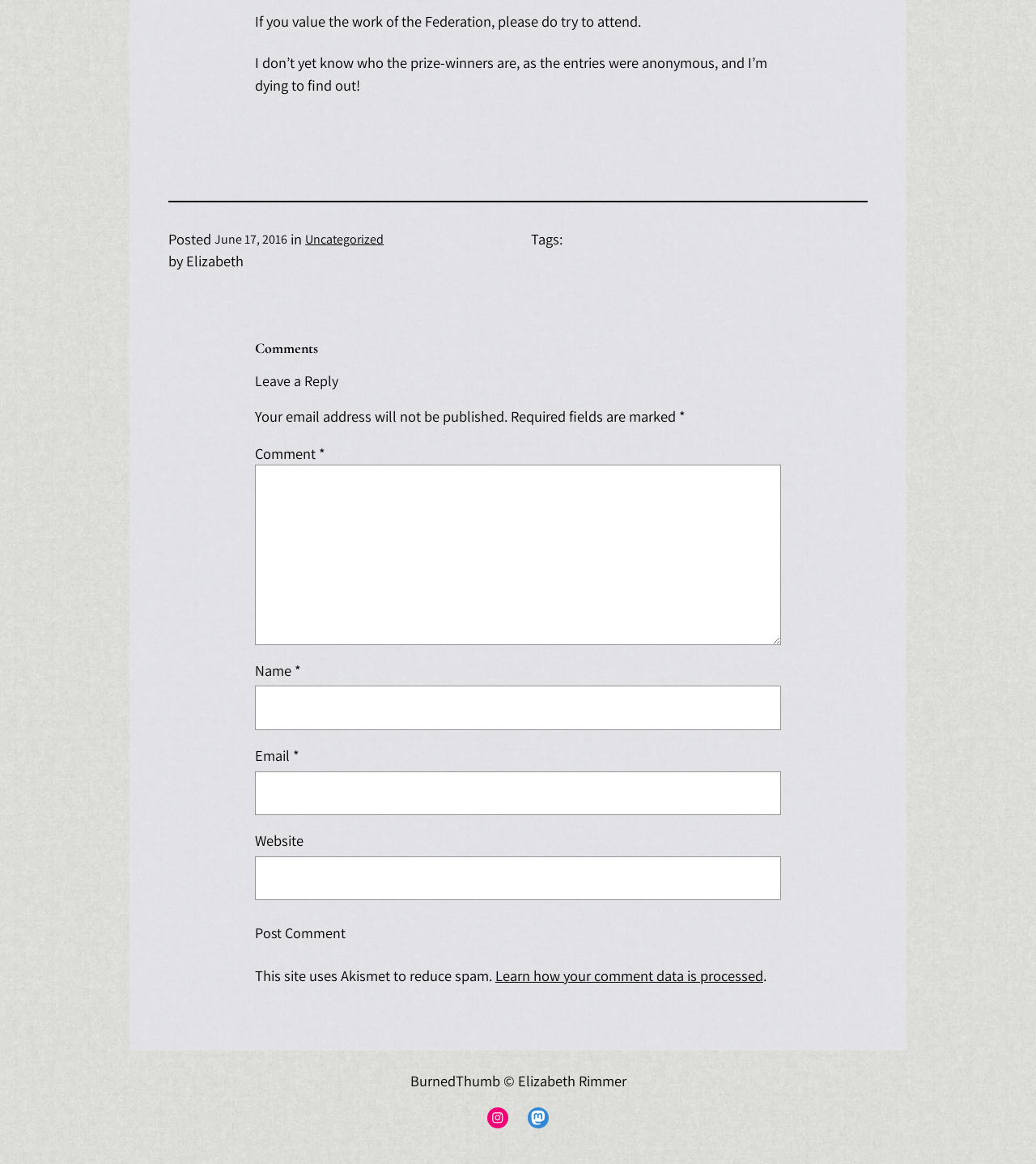Using the description: "Mastodon", determine the UI element's bounding box coordinates. Ensure the coordinates are in the format of four float numbers between 0 and 1, i.e., [left, top, right, bottom].

[0.509, 0.951, 0.53, 0.969]